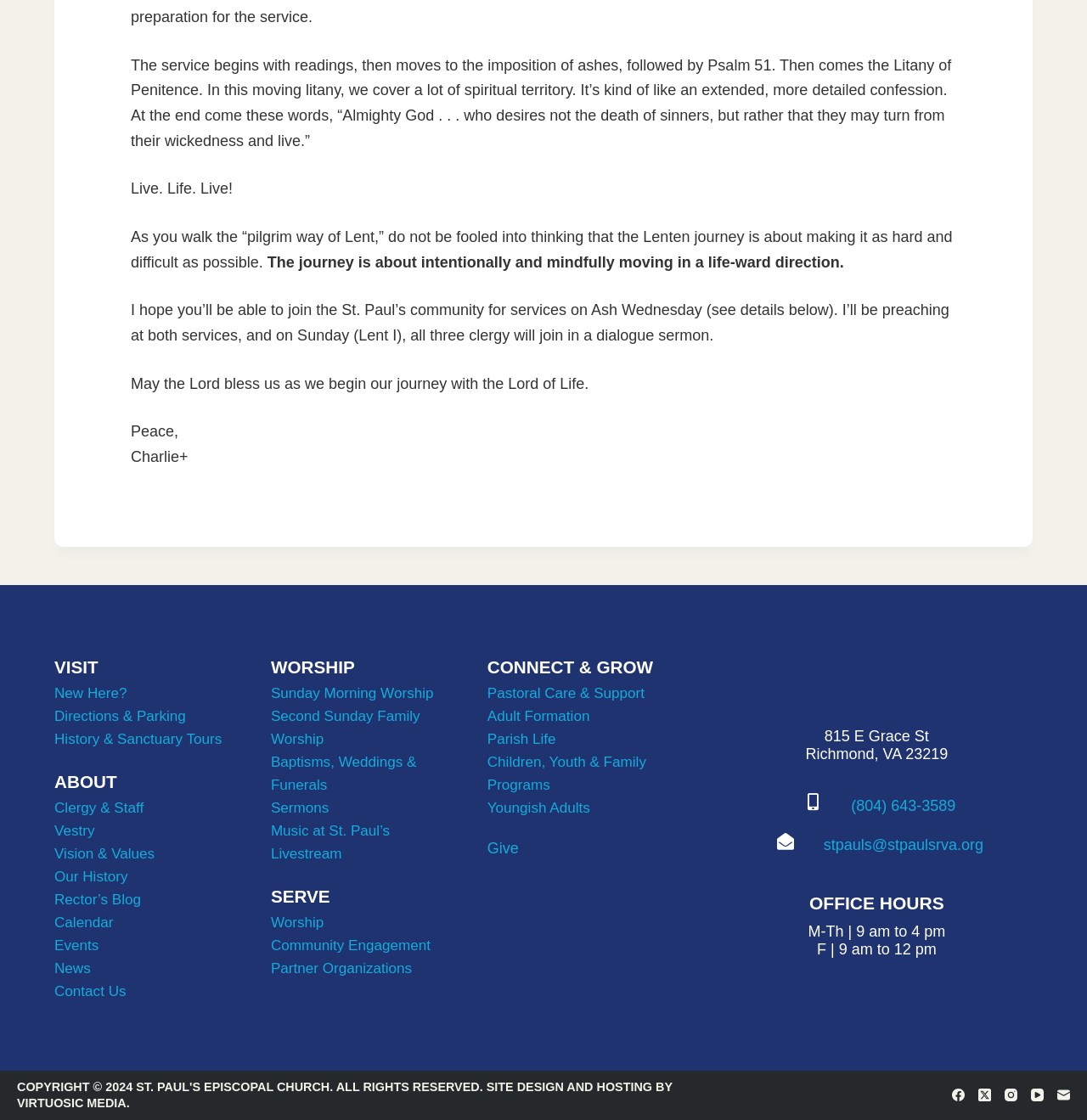Using the format (top-left x, top-left y, bottom-right x, bottom-right y), and given the element description, identify the bounding box coordinates within the screenshot: About

[0.05, 0.689, 0.107, 0.707]